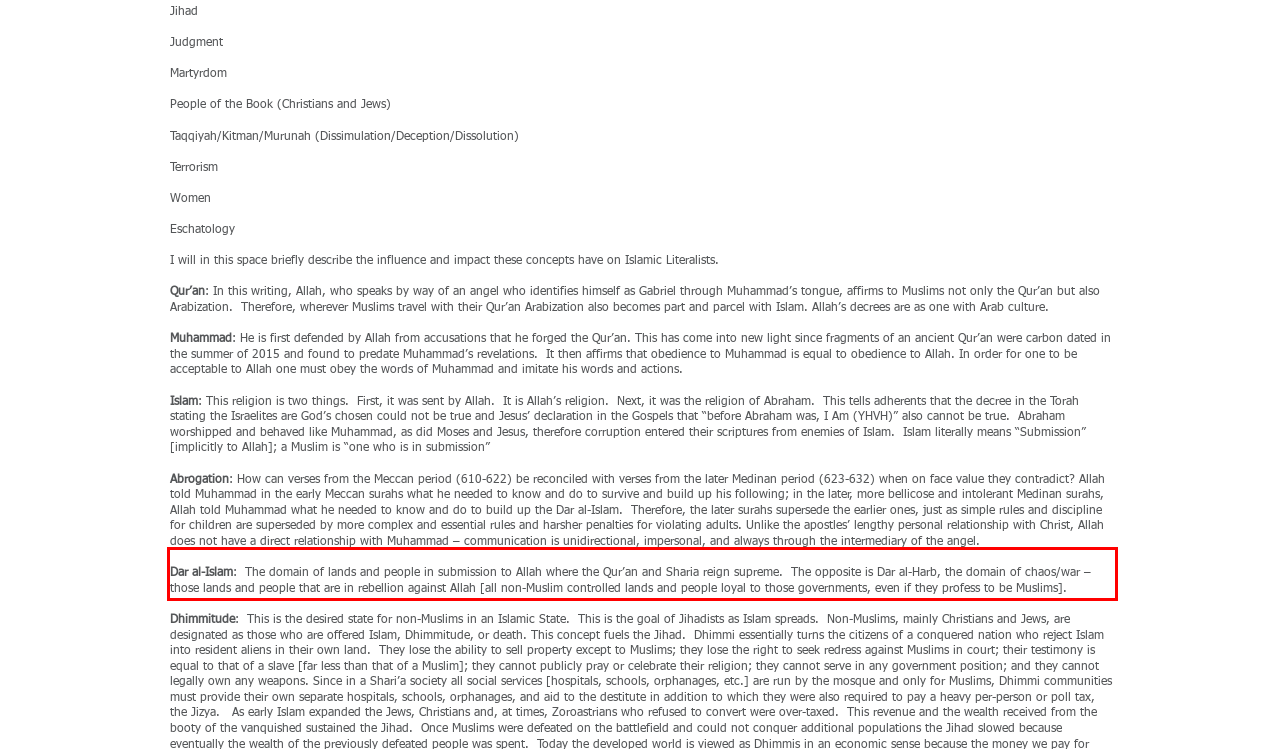You have a screenshot of a webpage where a UI element is enclosed in a red rectangle. Perform OCR to capture the text inside this red rectangle.

Dar al-Islam: The domain of lands and people in submission to Allah where the Qur’an and Sharia reign supreme. The opposite is Dar al-Harb, the domain of chaos/war – those lands and people that are in rebellion against Allah [all non-Muslim controlled lands and people loyal to those governments, even if they profess to be Muslims].